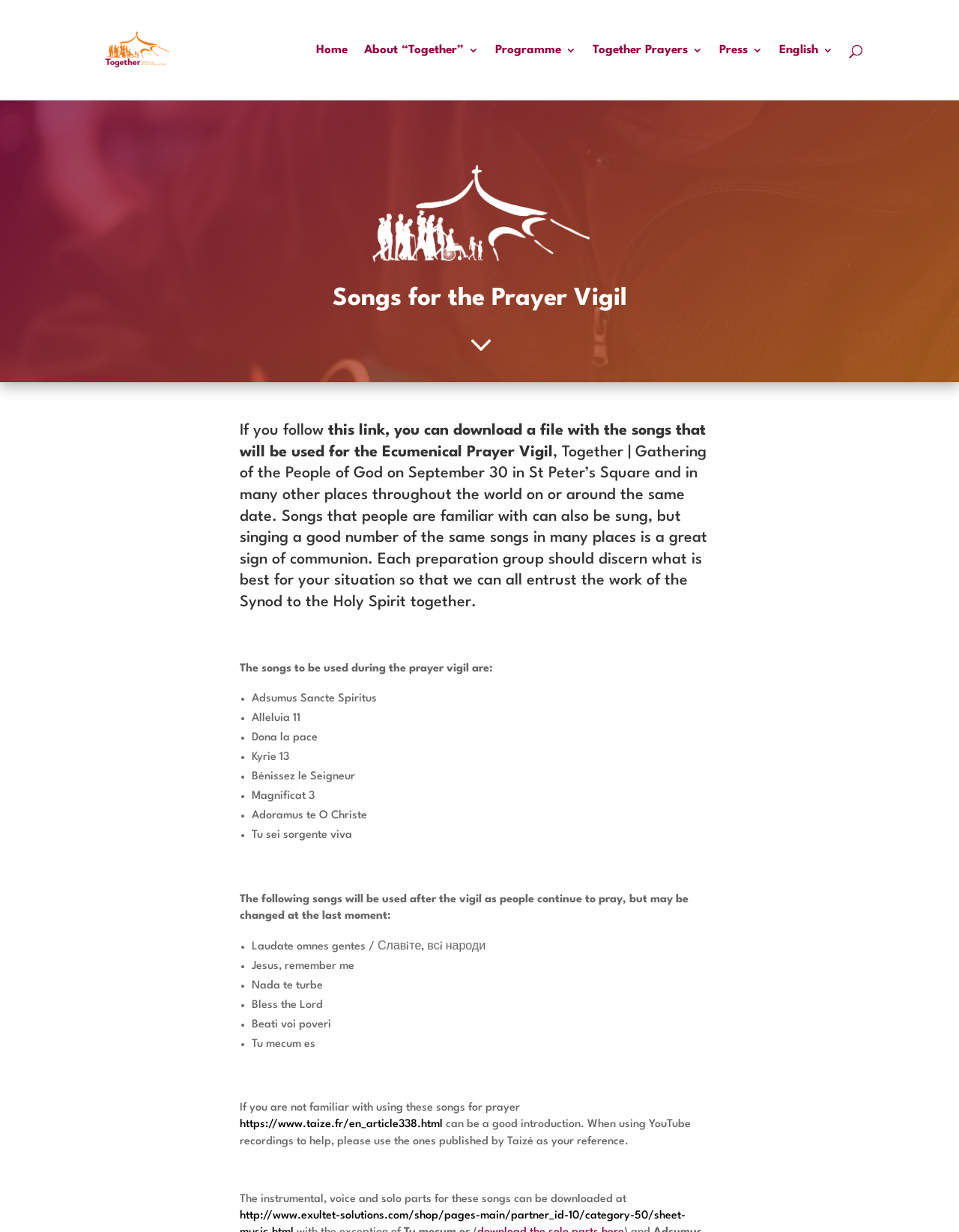Please locate the clickable area by providing the bounding box coordinates to follow this instruction: "Login".

None